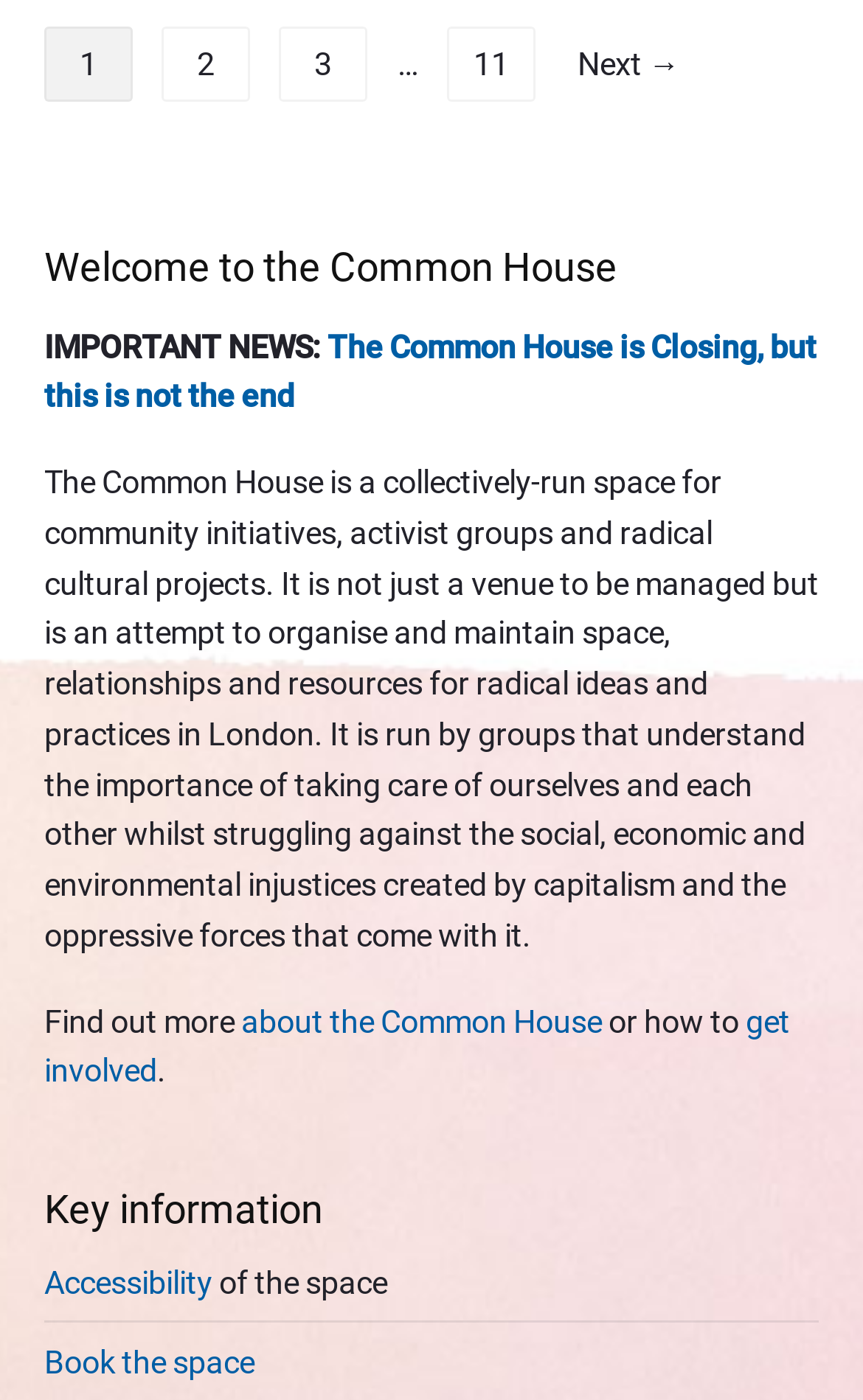From the details in the image, provide a thorough response to the question: How can one get involved with the Common House?

The link 'get involved' is located at the bottom of the page, which suggests that one can get involved with the Common House by clicking on this link and following the instructions provided.